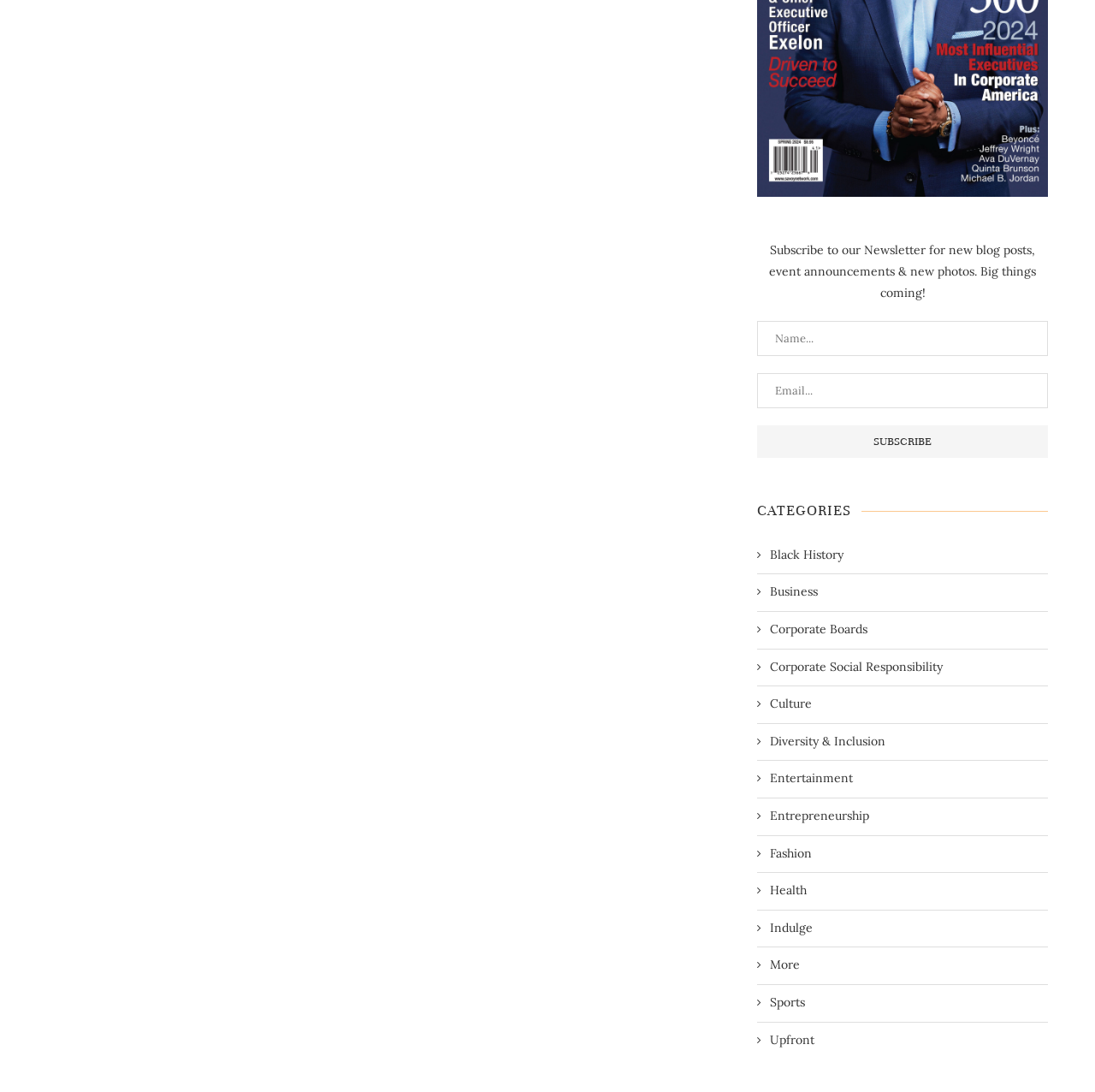Respond to the question below with a concise word or phrase:
How many textboxes are there in the newsletter subscription form?

2